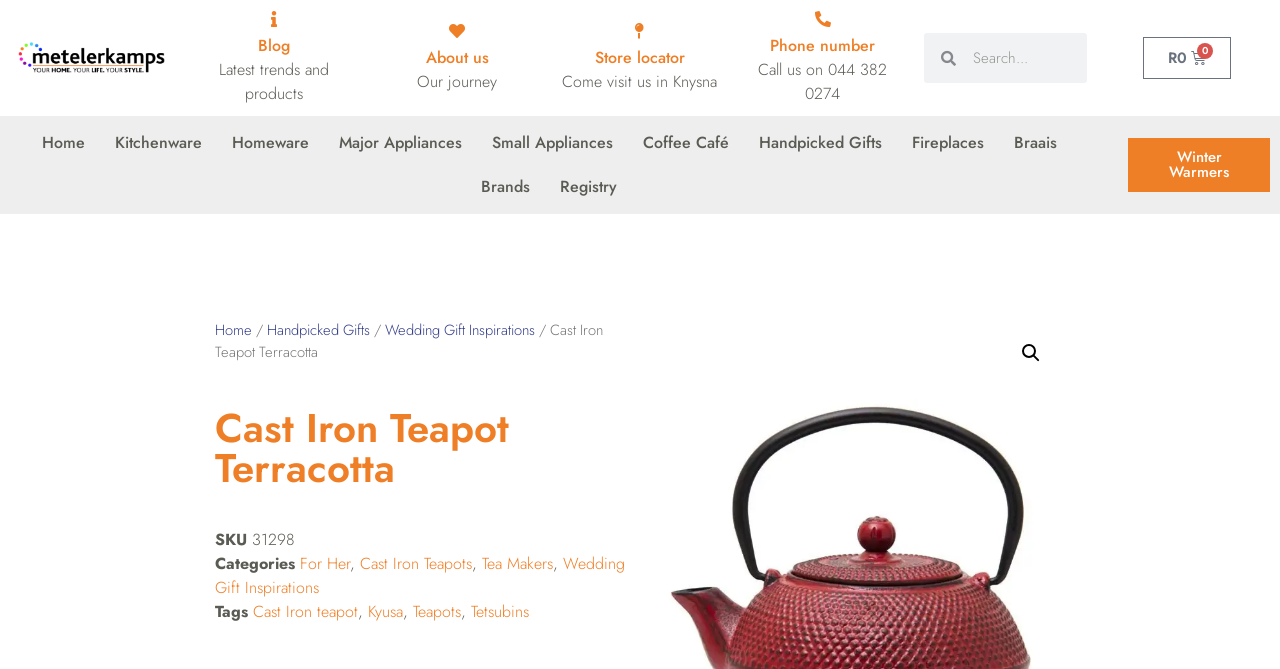Could you locate the bounding box coordinates for the section that should be clicked to accomplish this task: "View the latest trends and products".

[0.171, 0.087, 0.257, 0.157]